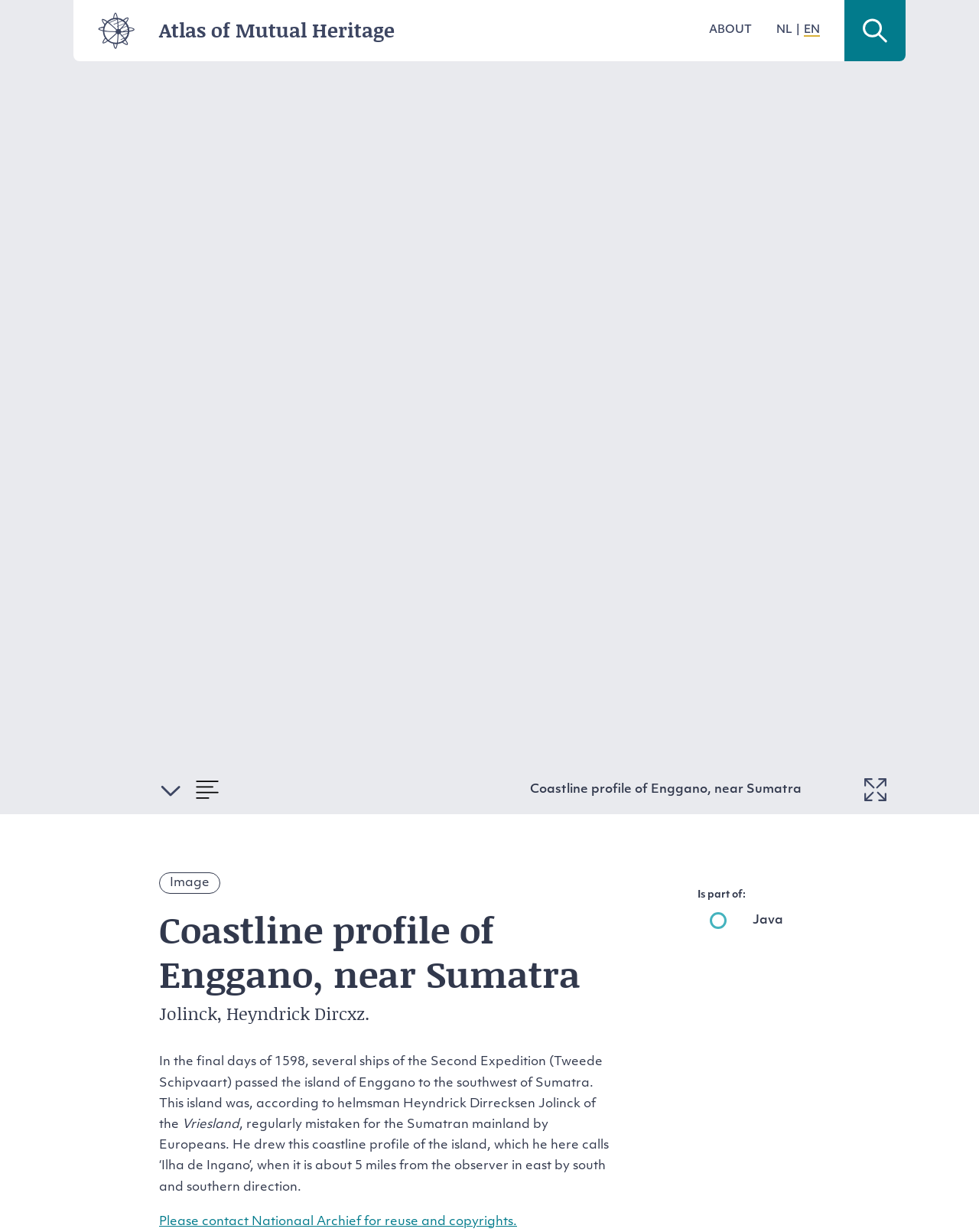Give a short answer using one word or phrase for the question:
What is the name of the expedition that passed the island of Enggano?

Second Expedition